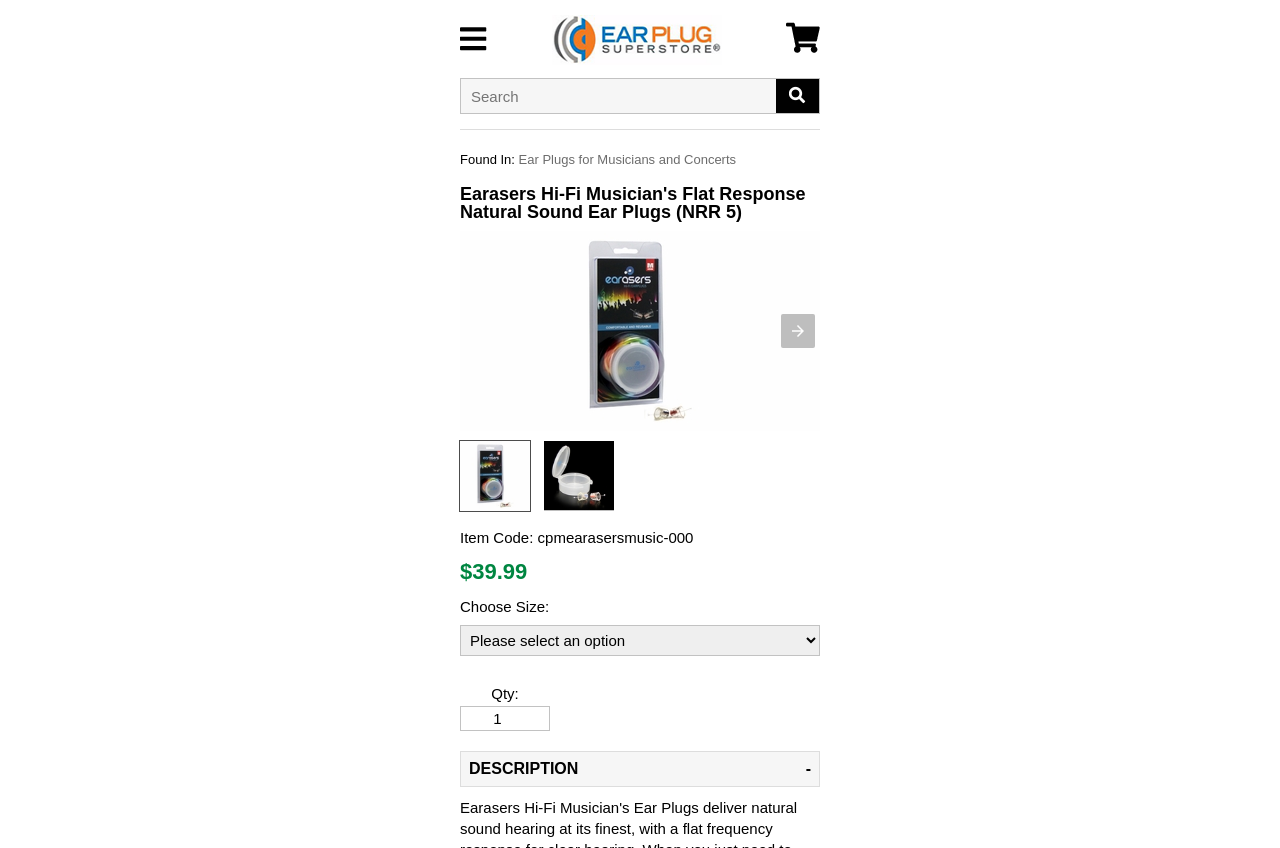What is the price of the ear plug product?
Answer the question with a detailed and thorough explanation.

I found the answer by looking at the static text elements on the webpage. There is a '$' symbol followed by the text '39.99', which indicates the price of the product.